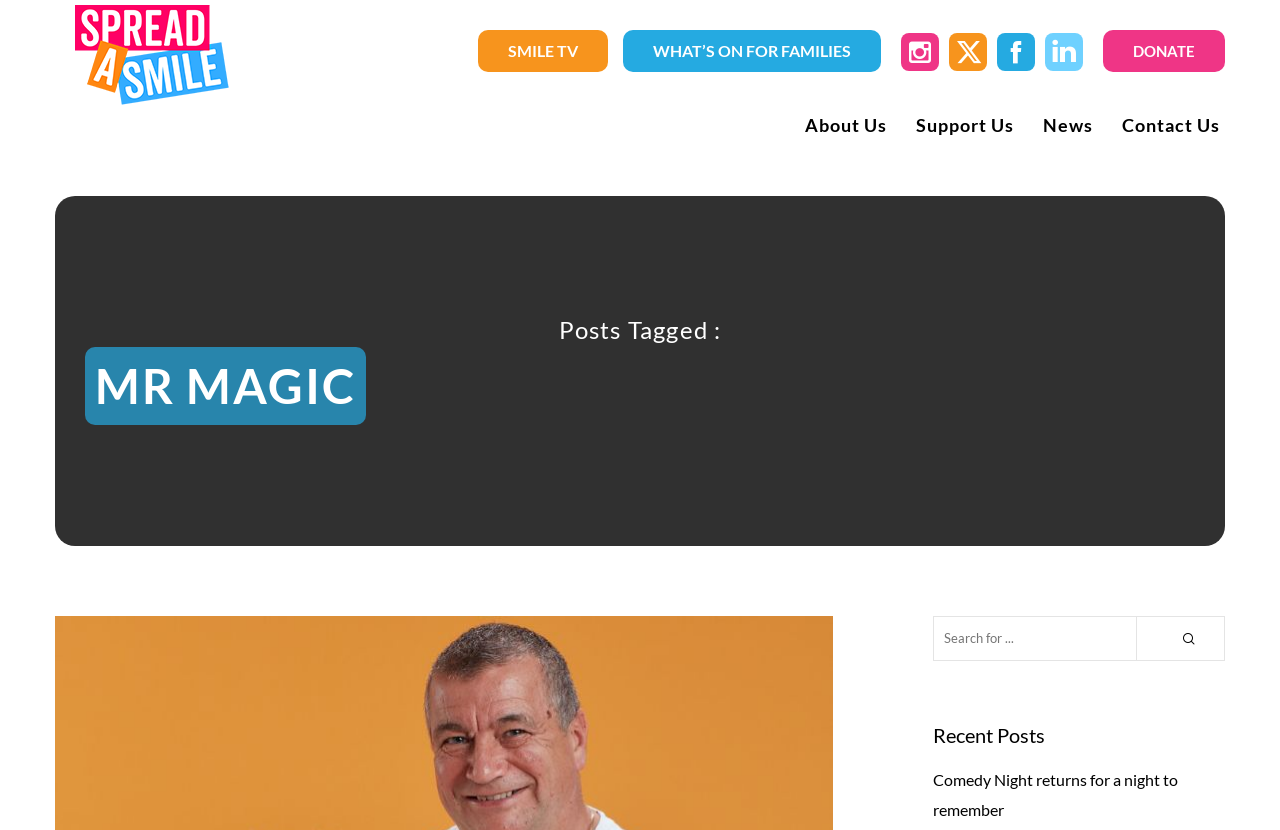Could you indicate the bounding box coordinates of the region to click in order to complete this instruction: "Search website".

None